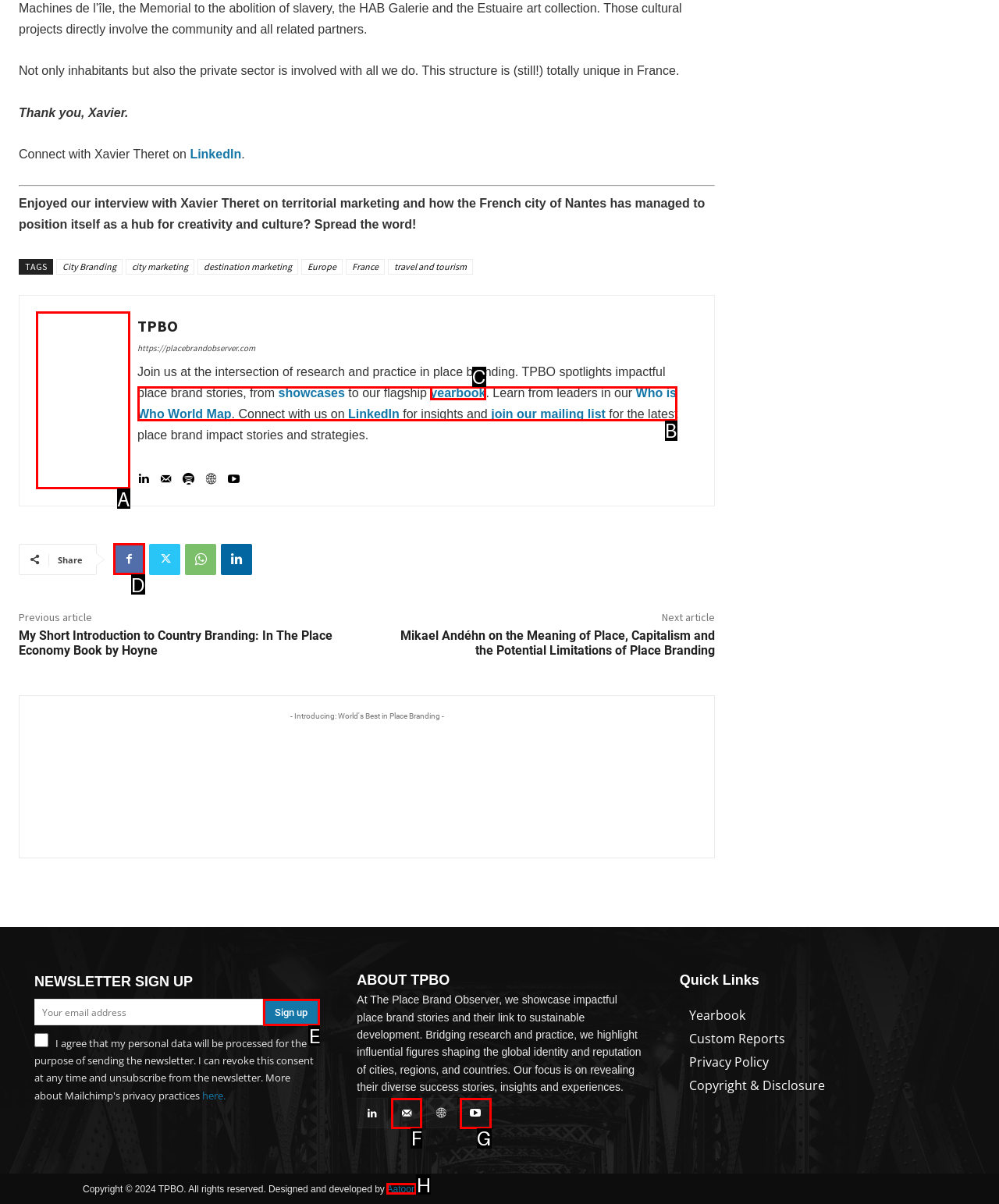Select the correct option from the given choices to perform this task: Sign up for the newsletter. Provide the letter of that option.

E